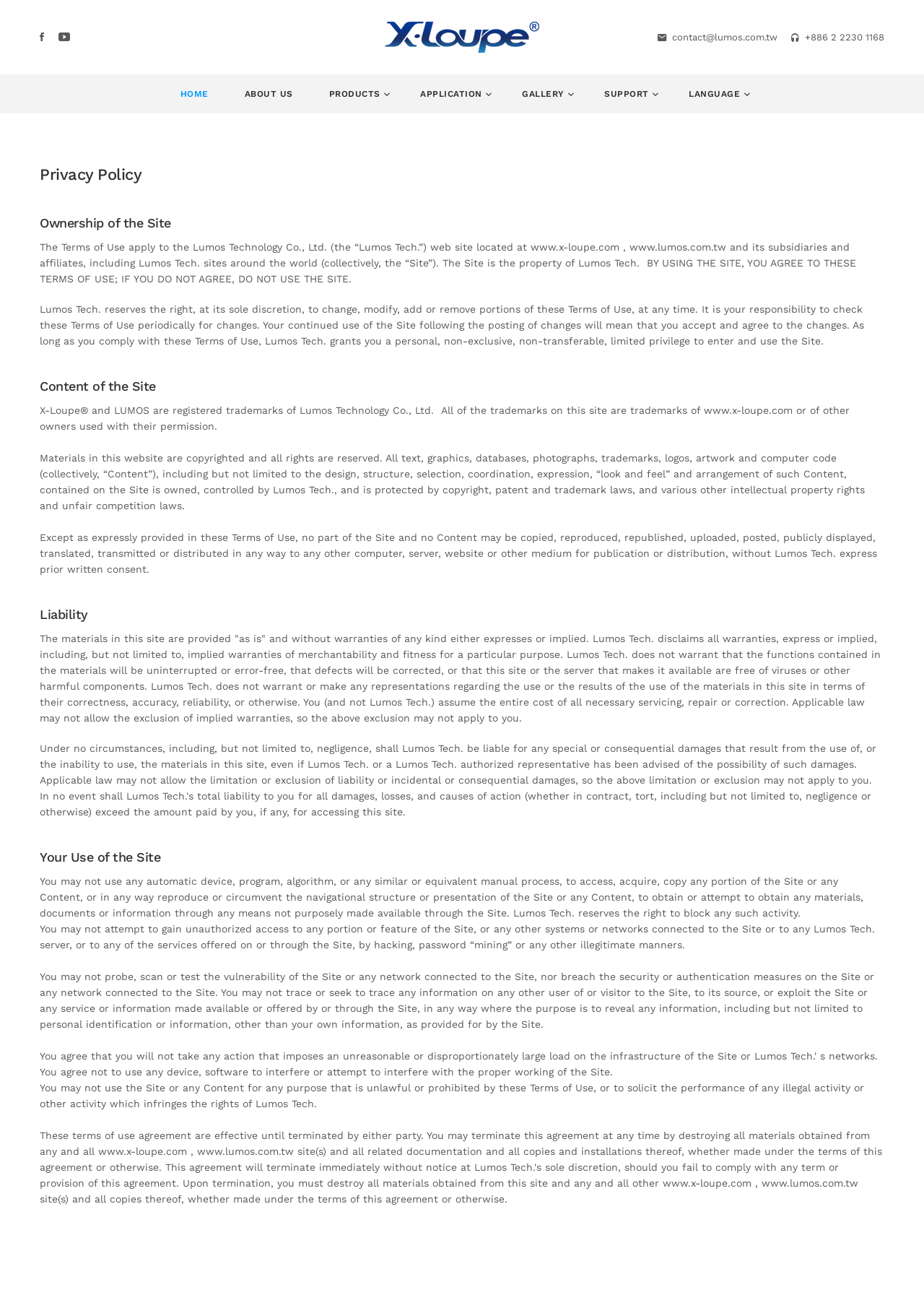Locate the bounding box coordinates of the clickable region to complete the following instruction: "Click the PRODUCTS link."

[0.344, 0.057, 0.427, 0.088]